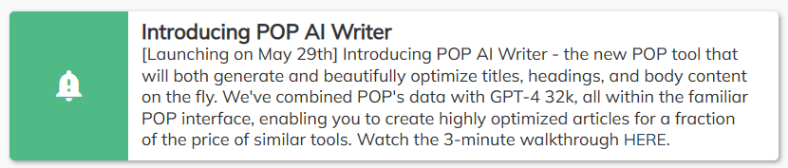What is the suggested duration to watch for a detailed overview of the tool's functionalities?
Based on the image, answer the question with as much detail as possible.

The call-to-action suggests watching a 3-minute walkthrough for a detailed overview of the tool's functionalities, which implies that the walkthrough is of 3-minute duration.